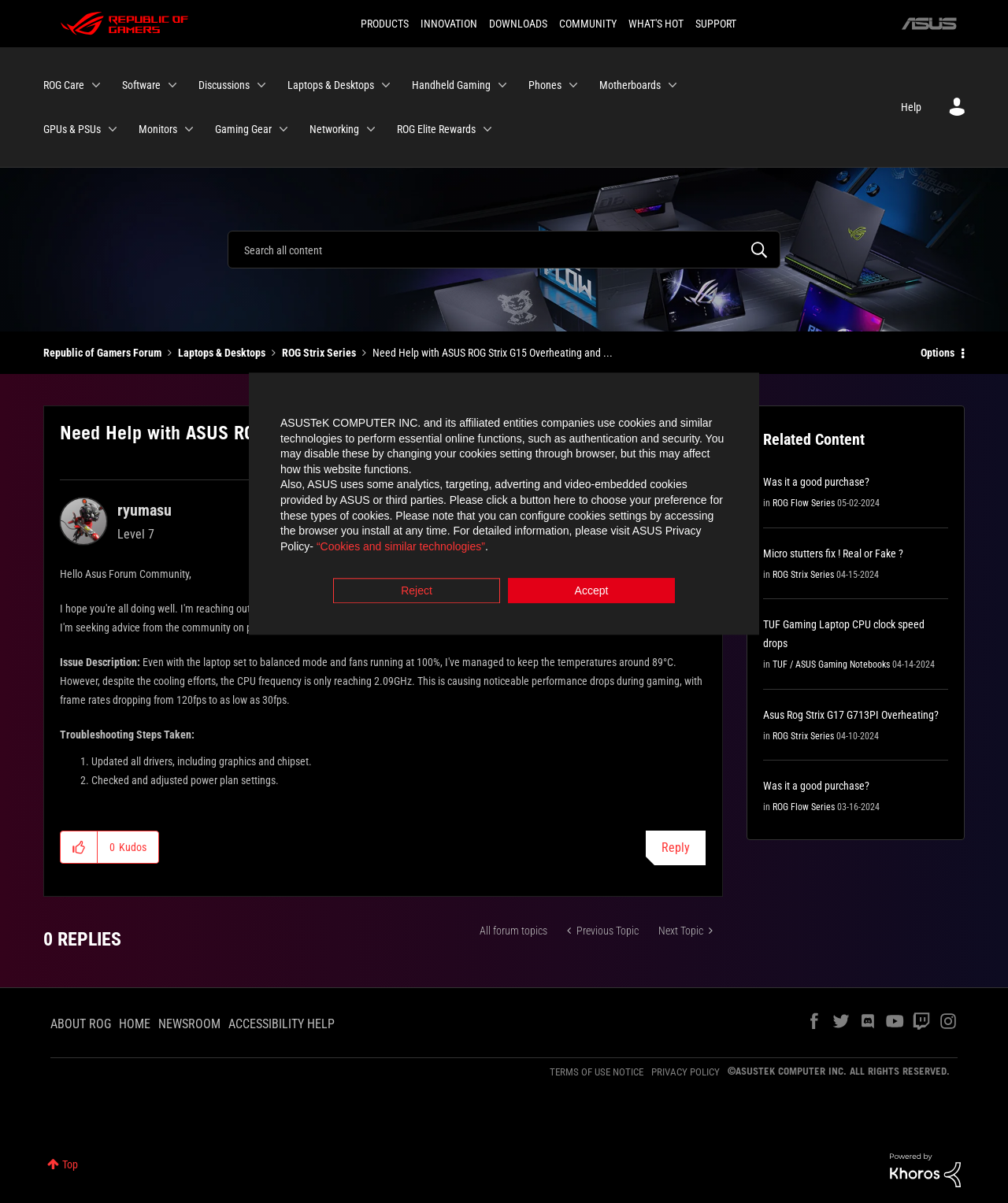Could you specify the bounding box coordinates for the clickable section to complete the following instruction: "Click on the SUPPORT link"?

[0.684, 0.007, 0.737, 0.033]